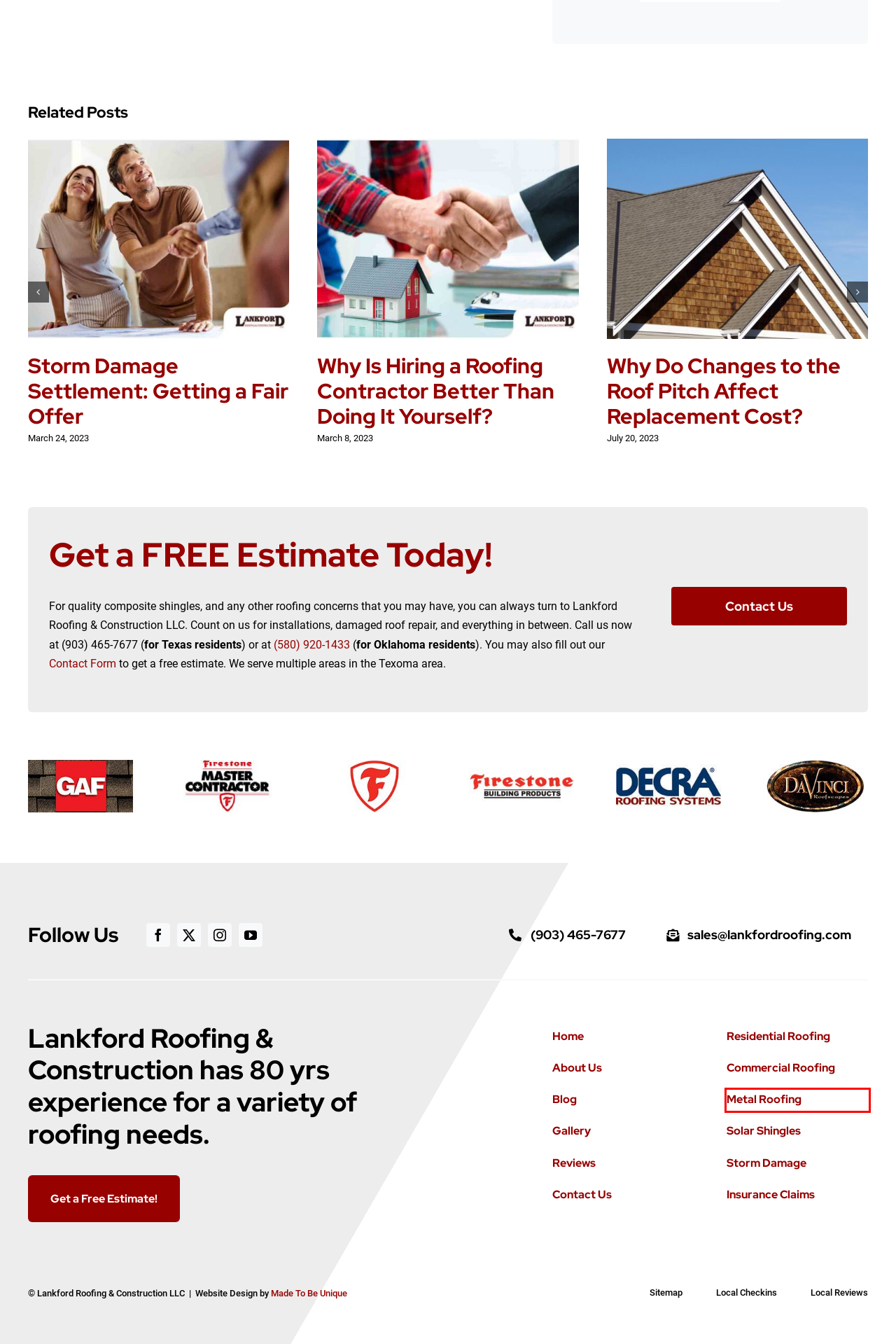You have a screenshot of a webpage, and a red bounding box highlights an element. Select the webpage description that best fits the new page after clicking the element within the bounding box. Options are:
A. Metal Roofing | Sherman TX | Lankford Roofing & Construction LLC
B. Contact Us | Lankford Roofing & Construction LLC | Sherman TX
C. Lankford Roofing | Local Checkins - Lankford Roofing & Construction LLC
D. Why Is Hiring a Roofing Contractor Better Than Doing It Yourself?
E. Insurance Claims | Sherman TX | Lankford Roofing & Construction LLC
F. Why Do Changes to the Roof Pitch Affect Replacement Cost?
G. Lankford Roofing | Local Reviews - Lankford Roofing & Construction LLC
H. Blog | Lankford Roofing & Construction LLC | Sherman TX

A